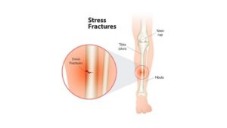Please give a short response to the question using one word or a phrase:
What is the main cause of stress fractures?

Repetitive force on normal bones